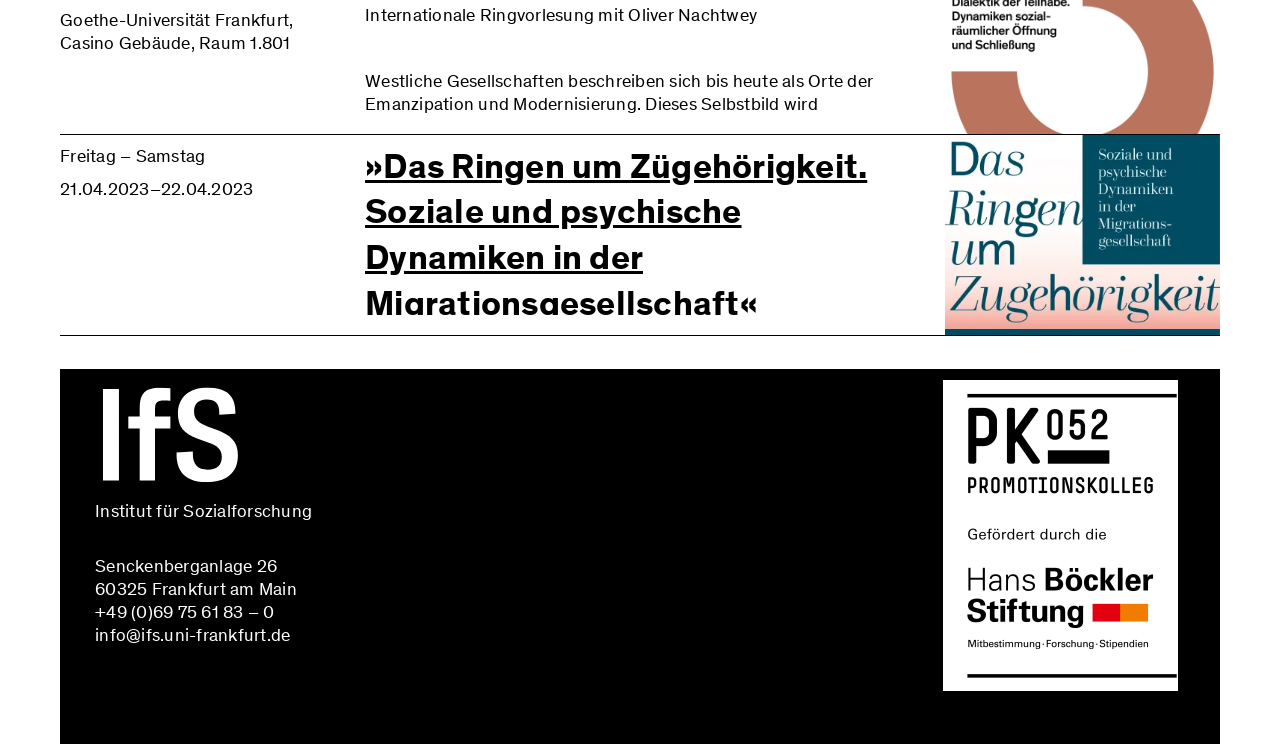Where is the conference taking place? From the image, respond with a single word or brief phrase.

Goethe-Universität Frankfurt